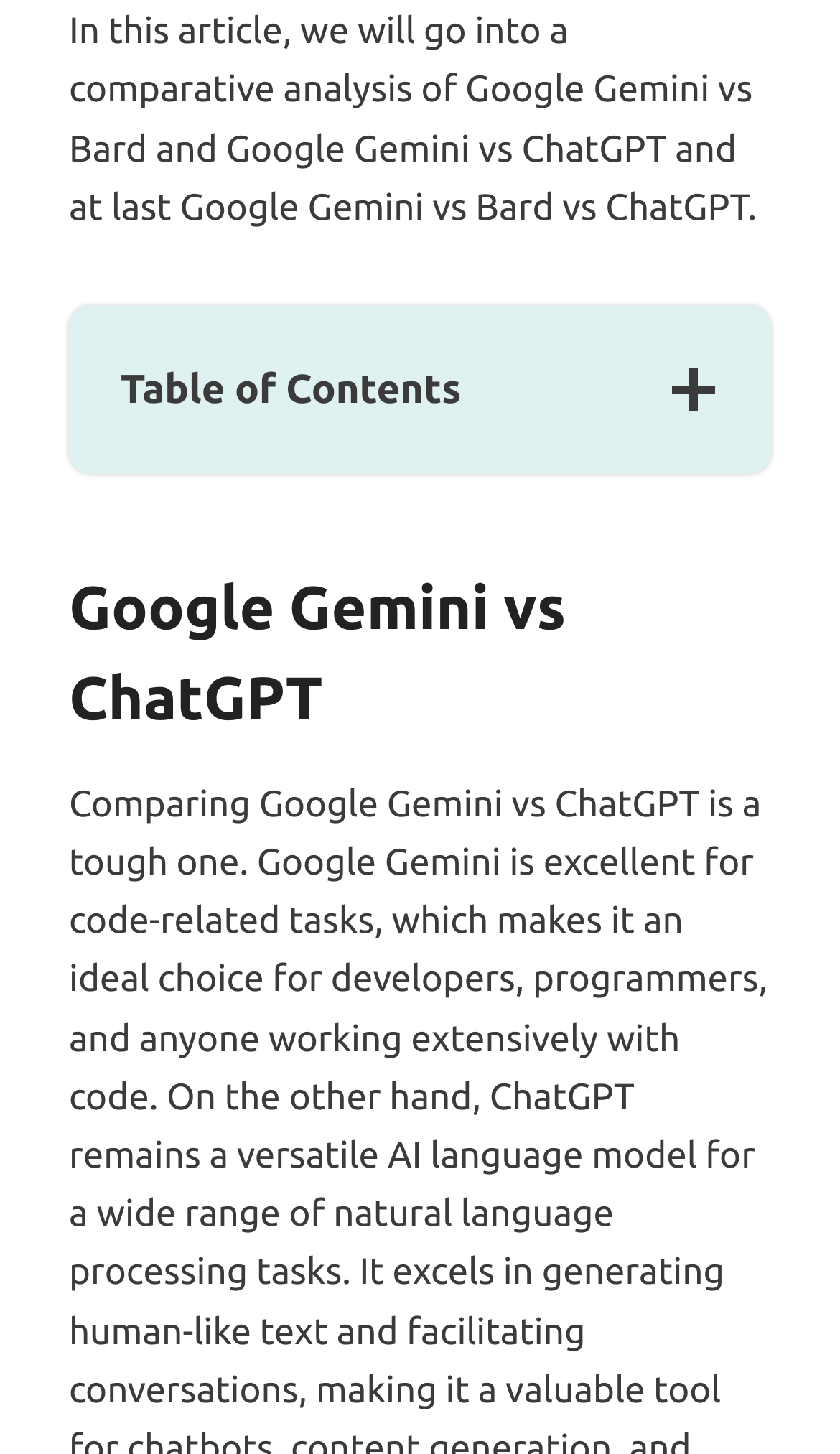Use a single word or phrase to answer this question: 
How many elements are directly under the root element?

2